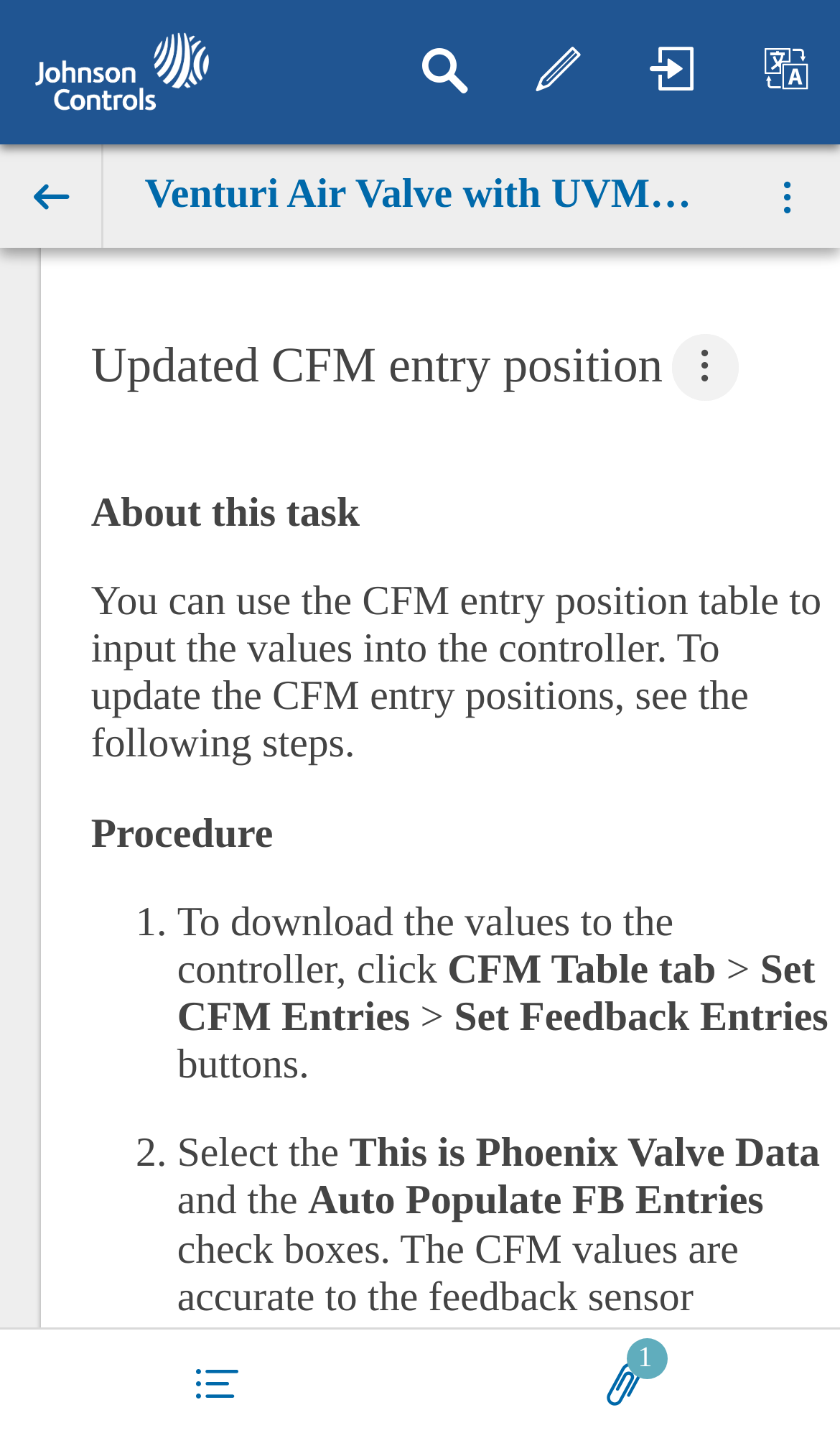Write an elaborate caption that captures the essence of the webpage.

The webpage is a knowledge exchange platform focused on building automation and controls, specifically featuring an installation guide for a Venturi Air Valve with UVM1000. 

At the top left corner, there is a header logo, accompanied by a search button, sign-up button, log-on button, and an English language selection button, all aligned horizontally. 

Below the header, there is a prominent title "Venturi Air Valve with UVM1000 Installation Guide" followed by a "More" button on the right side. 

The main content area is divided into sections, including a table of contents, PDF and attachments, and a main article section. The article section is further divided into subsections, including "Updated CFM entry position", "About this task", and "Procedure". 

Within the article section, there are several paragraphs of text, including instructions and explanations, accompanied by static text elements, list markers, and buttons. The text content appears to be a step-by-step guide, with numbered lists and specific instructions. 

At the bottom of the page, there is a complementary section with a tab list, featuring tabs for table of contents, PDF and attachments.